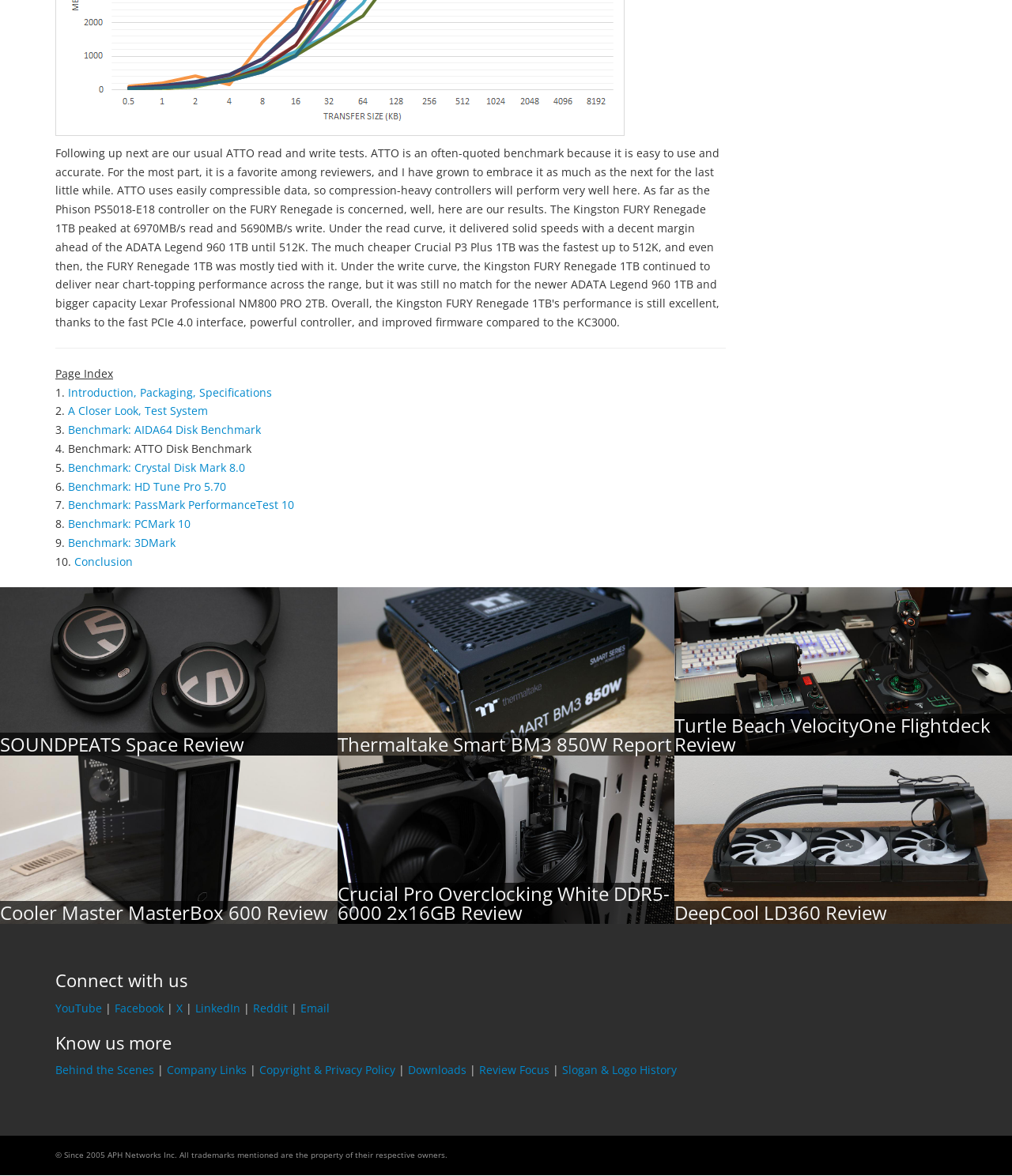Locate the UI element described by Facebook and provide its bounding box coordinates. Use the format (top-left x, top-left y, bottom-right x, bottom-right y) with all values as floating point numbers between 0 and 1.

[0.113, 0.851, 0.162, 0.864]